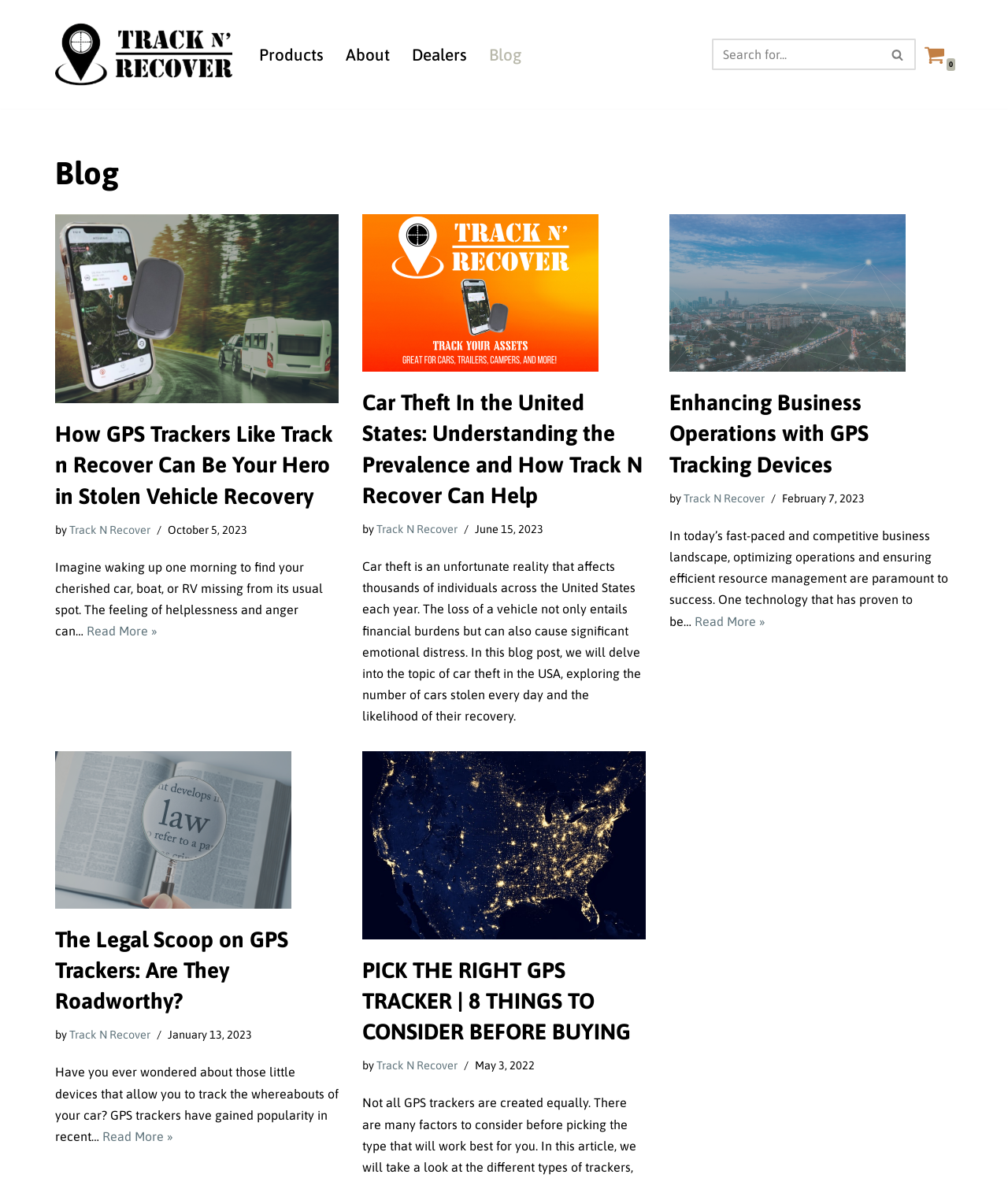Given the element description: "Skip to content", predict the bounding box coordinates of this UI element. The coordinates must be four float numbers between 0 and 1, given as [left, top, right, bottom].

[0.0, 0.021, 0.023, 0.035]